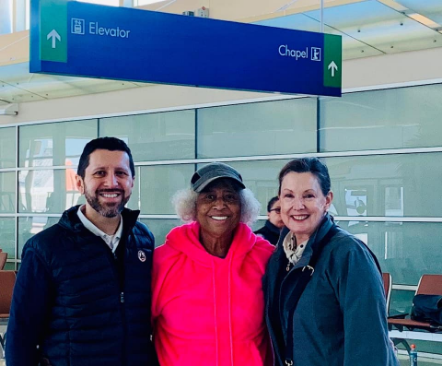What is the likely location of the trio in the photo?
Kindly give a detailed and elaborate answer to the question.

The presence of a directional sign indicating the way to the chapel and elevator in the background of the photo suggests that the trio is likely standing in an airport terminal, which is a common location for such signs.